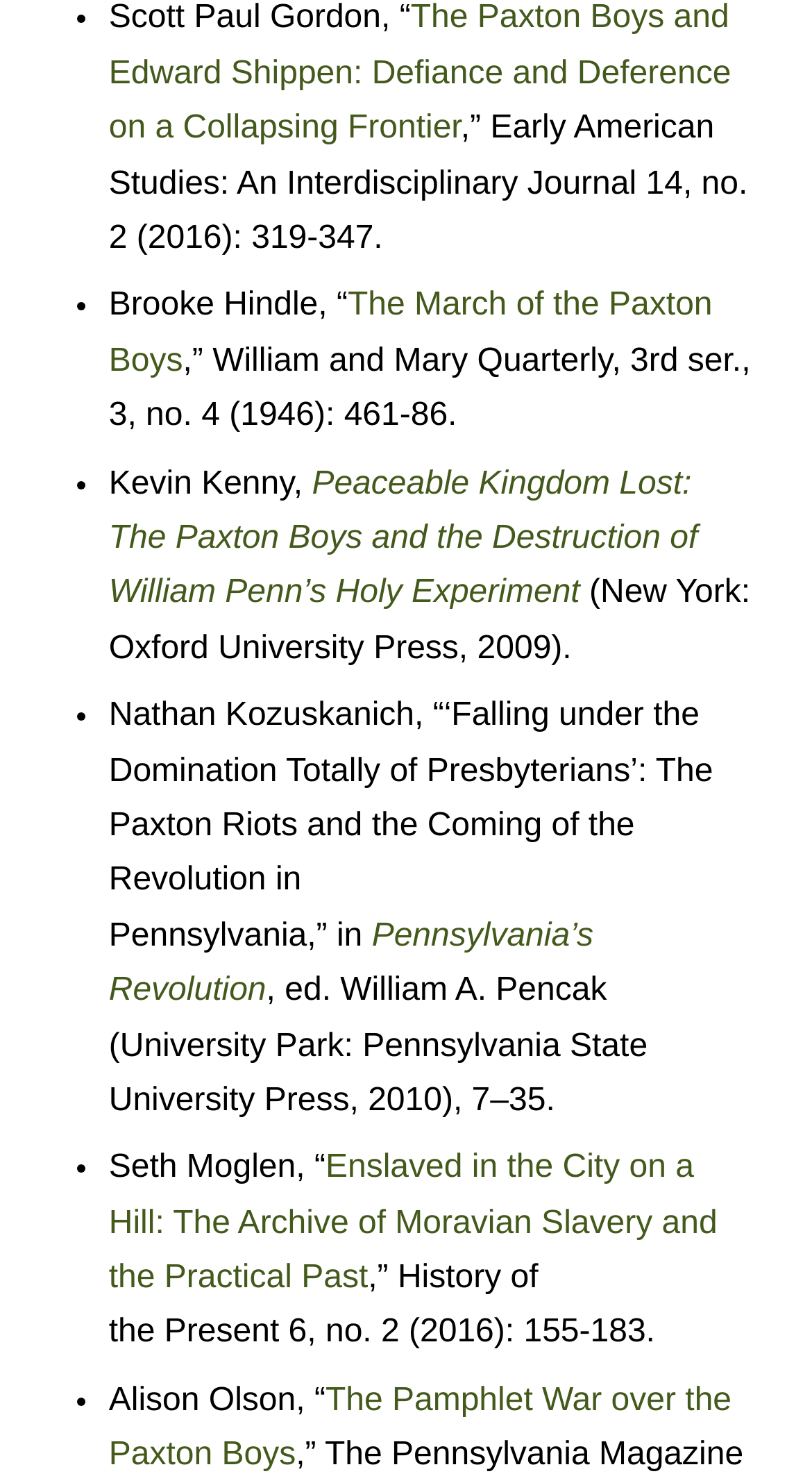Please give a succinct answer to the question in one word or phrase:
How many links are there?

7